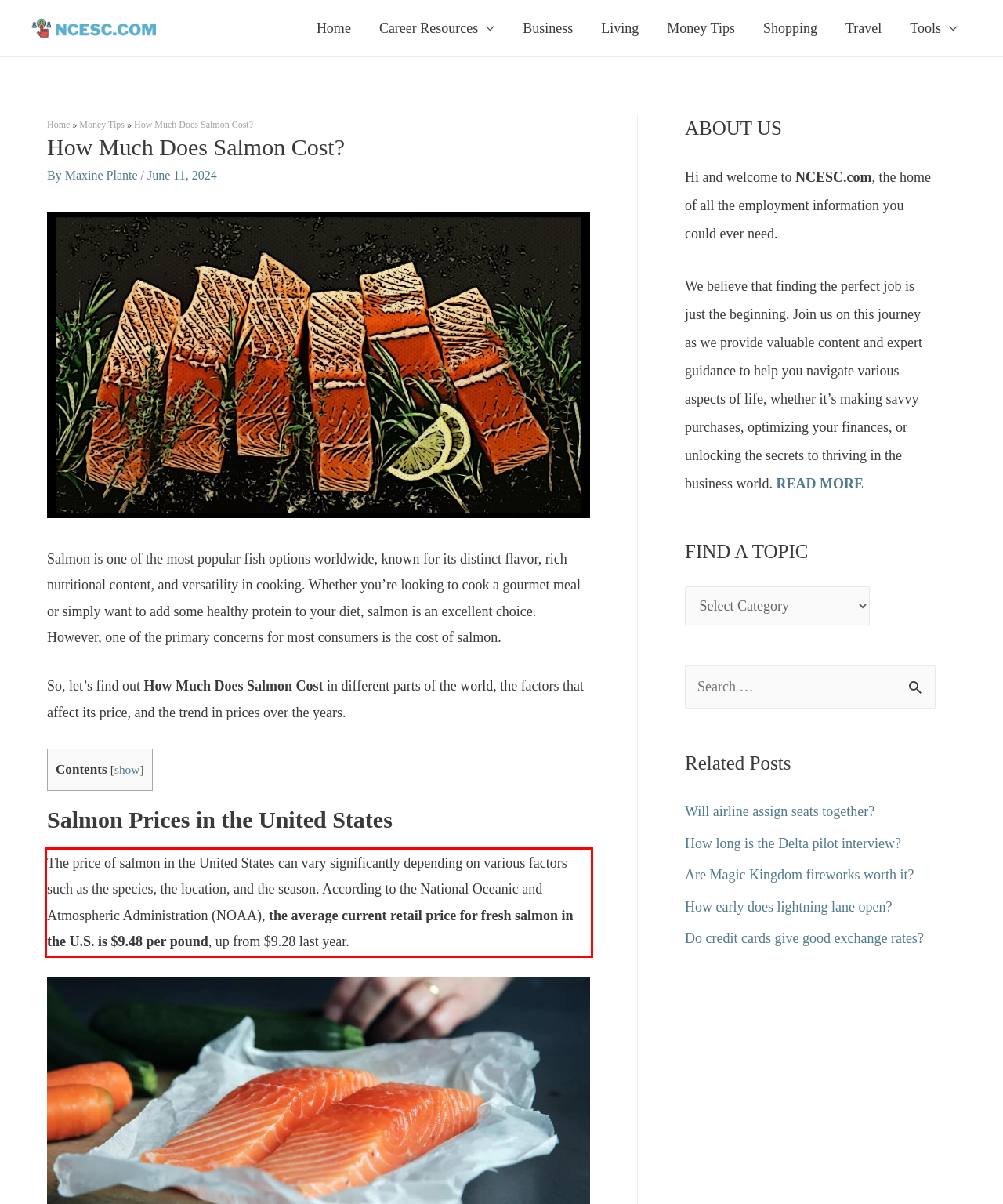You are provided with a screenshot of a webpage featuring a red rectangle bounding box. Extract the text content within this red bounding box using OCR.

The price of salmon in the United States can vary significantly depending on various factors such as the species, the location, and the season. According to the National Oceanic and Atmospheric Administration (NOAA), the average current retail price for fresh salmon in the U.S. is $9.48 per pound, up from $9.28 last year.